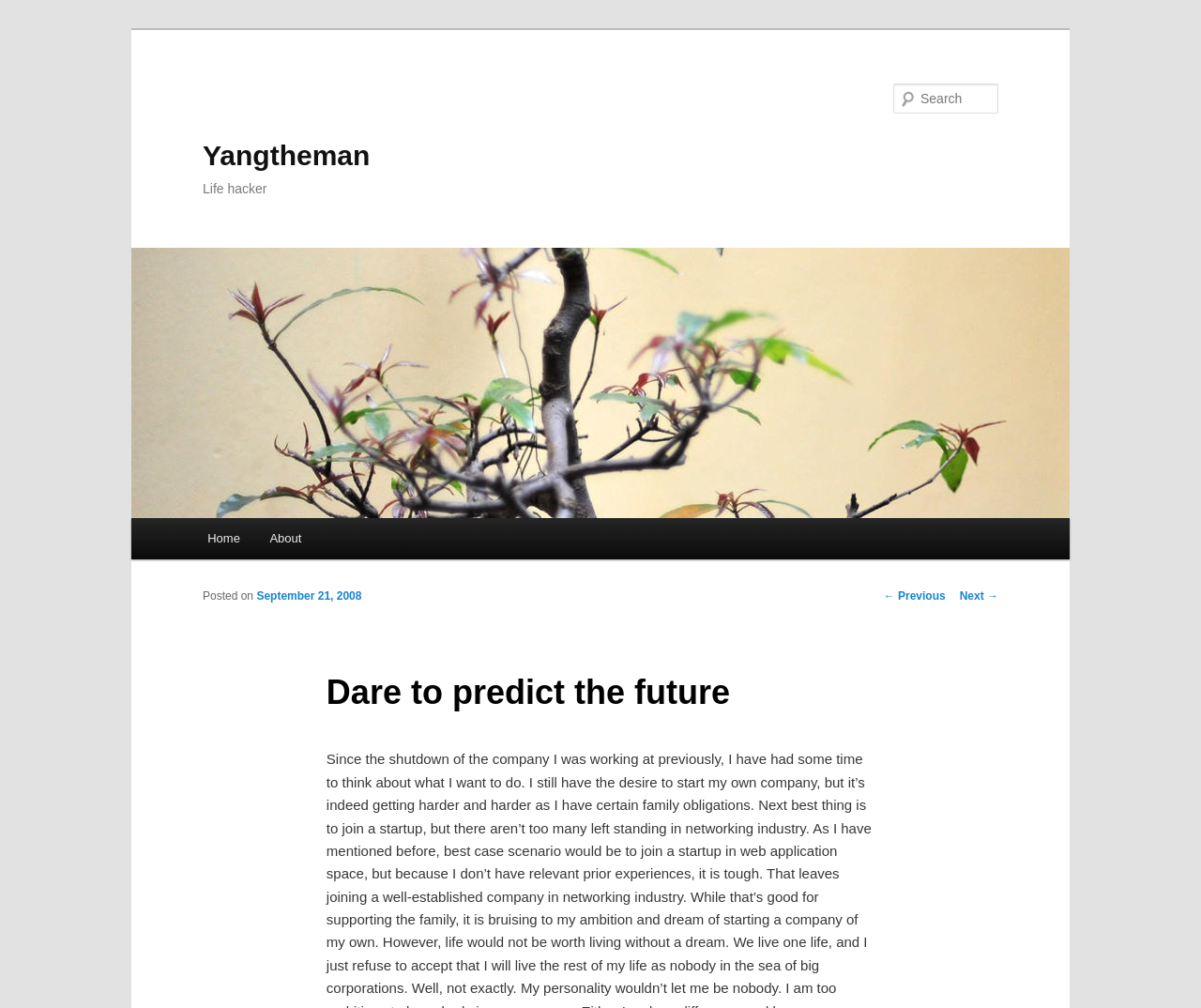What is the title of the main content?
Refer to the screenshot and respond with a concise word or phrase.

Dare to predict the future